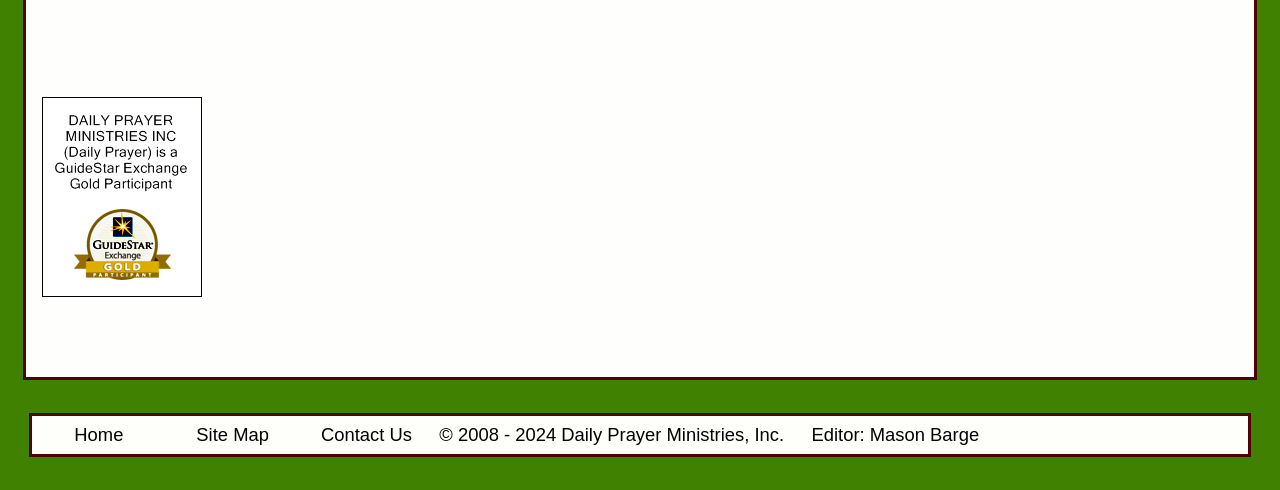Using the given element description, provide the bounding box coordinates (top-left x, top-left y, bottom-right x, bottom-right y) for the corresponding UI element in the screenshot: Site Map

[0.153, 0.865, 0.21, 0.907]